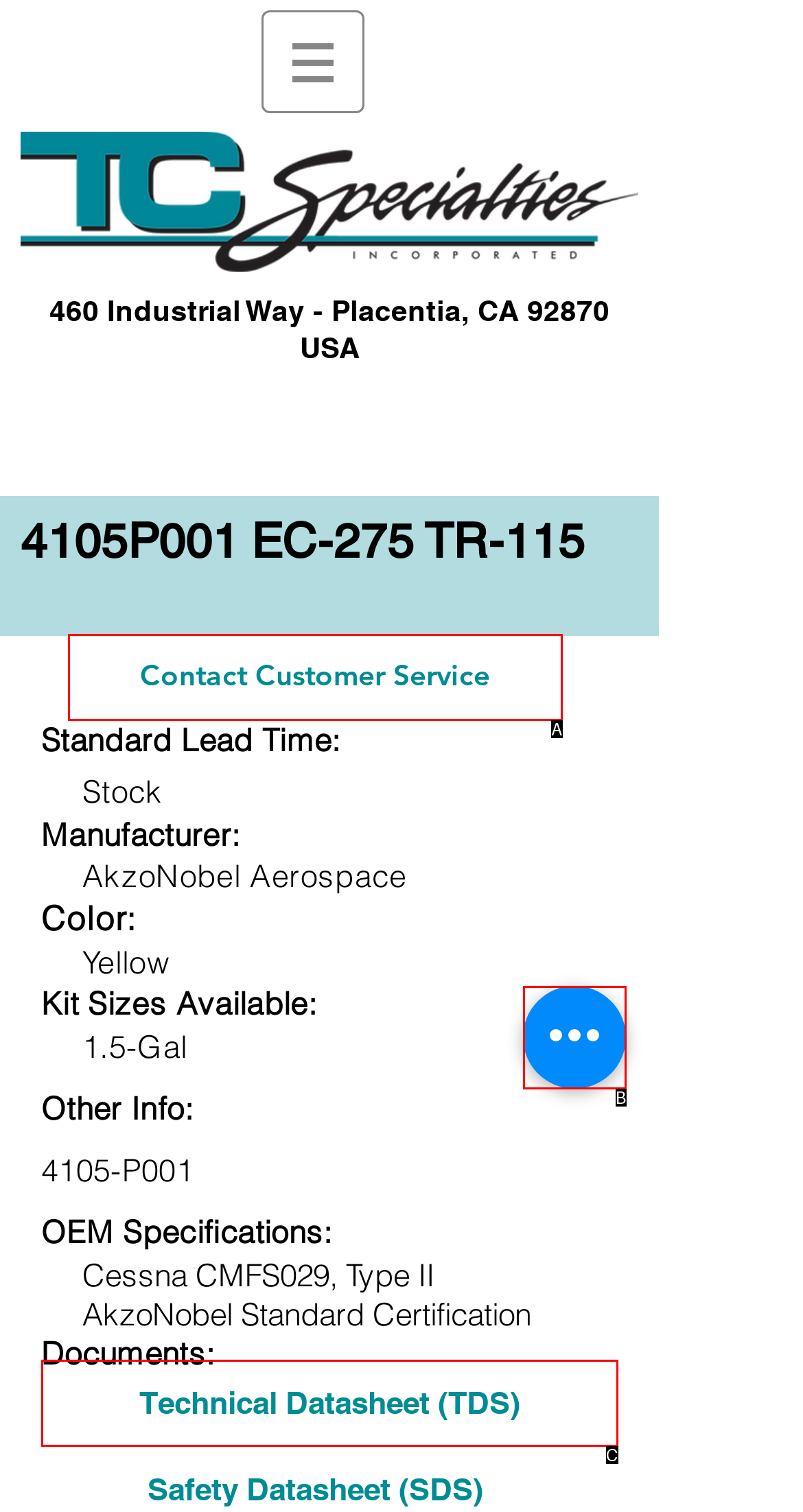Select the letter from the given choices that aligns best with the description: aria-label="Quick actions". Reply with the specific letter only.

B